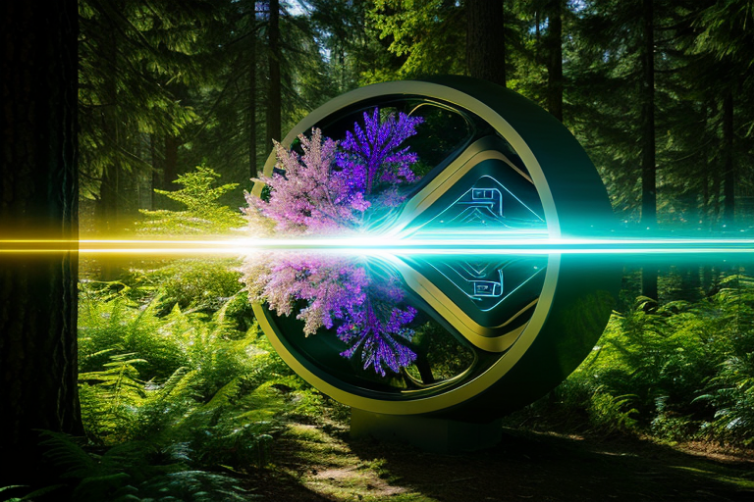Break down the image and describe every detail you can observe.

In a serene forest setting, a striking, futuristic installation stands amidst tall trees and lush greenery. This large, circular structure features a sleek design, creating a dynamic contrast with its natural surroundings. At its center, vibrant purple flora emerges, framed by a reflective surface that captures the essence of the forest. A brilliant beam of light, radiating from the structure, cuts through the air, symbolizing the intersection of technology and nature. This image embodies a harmonious blend of innovation, showcasing the potential for sustainable solutions in the realm of artificial intelligence and environmental conservation. The interplay between the vibrant colors and the tranquil forest landscape invites viewers to ponder the balance between progress and the natural world.